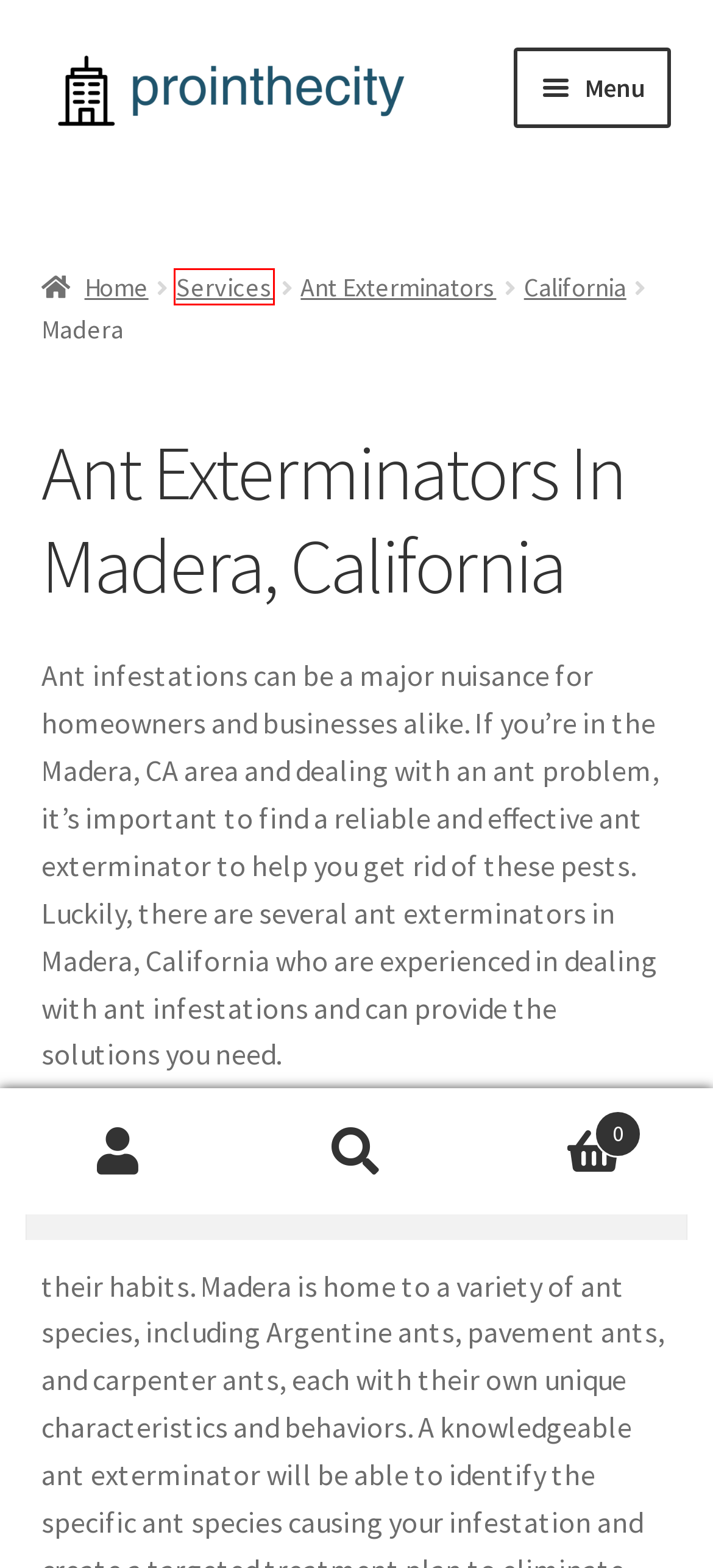Consider the screenshot of a webpage with a red bounding box and select the webpage description that best describes the new page that appears after clicking the element inside the red box. Here are the candidates:
A. Affordable Photographers
B. Plumbers
C. Ant Exterminators
D. My account - ProInTheCity
E. Popular Services - ProInTheCity
F. Handyman
G. Personal Trainers
H. Services - ProInTheCity

H